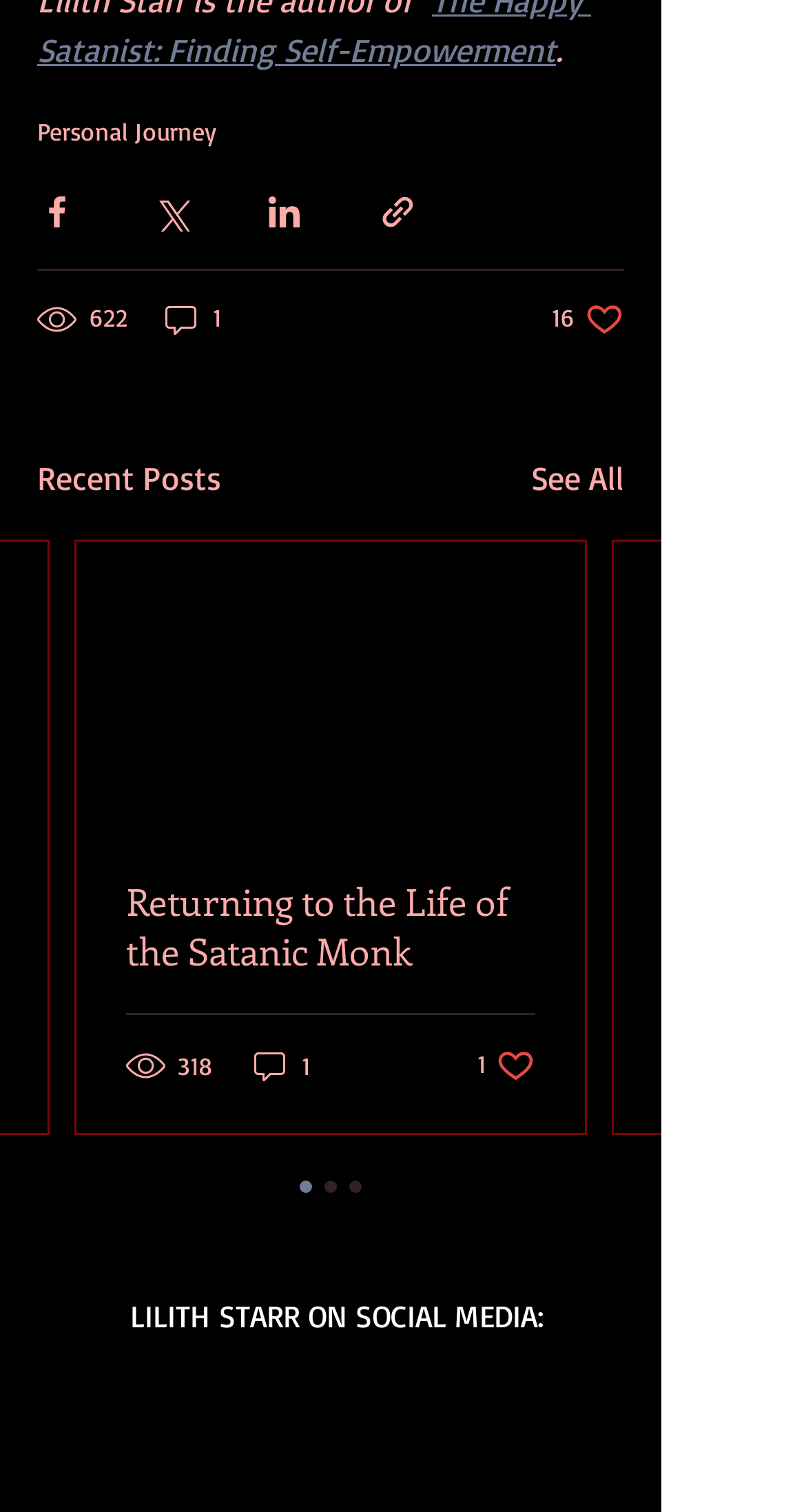Please answer the following question using a single word or phrase: 
What is the text above the 'Recent Posts' heading?

Personal Journey